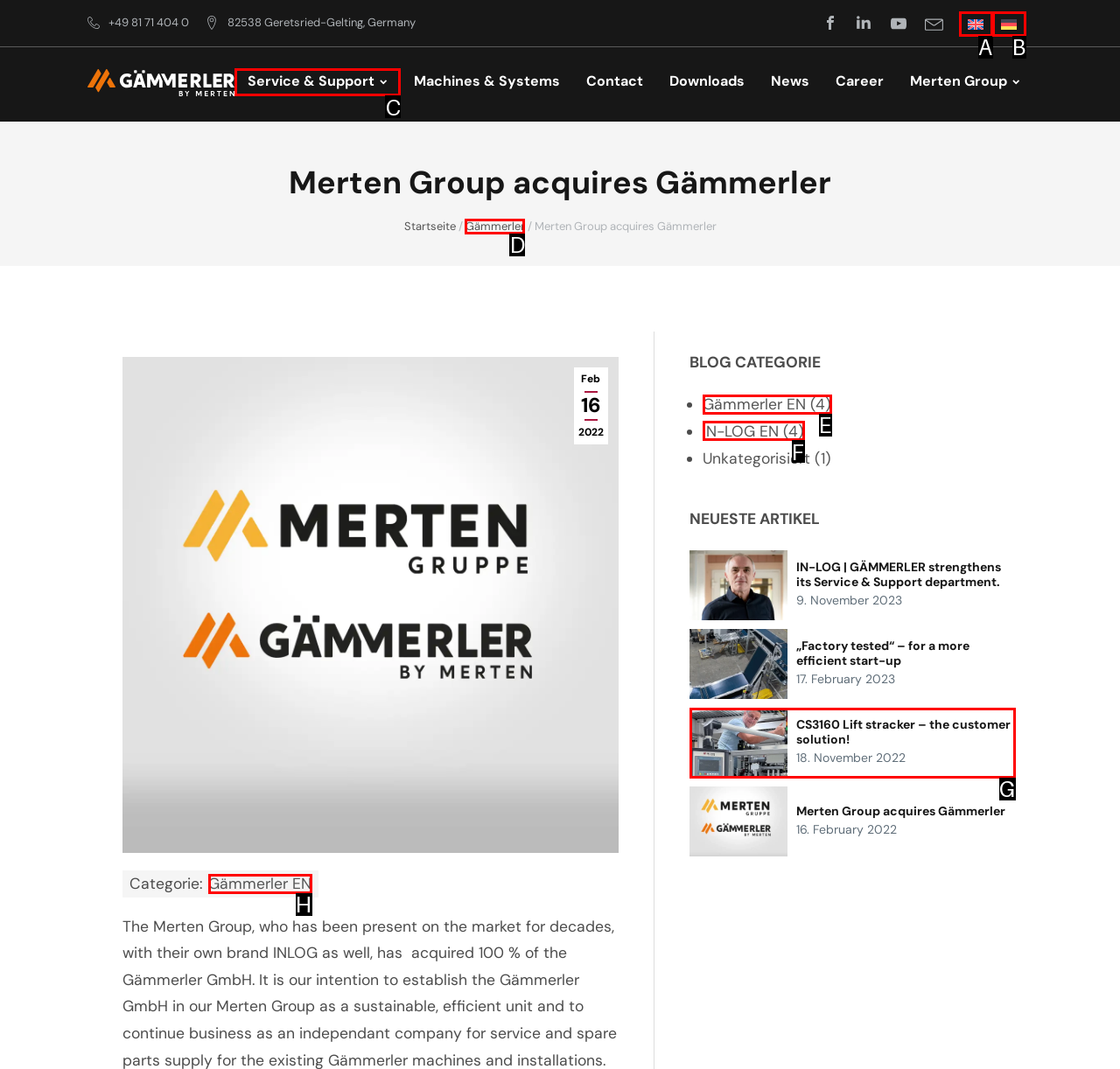Select the HTML element that corresponds to the description: Gämmerler EN
Reply with the letter of the correct option from the given choices.

H